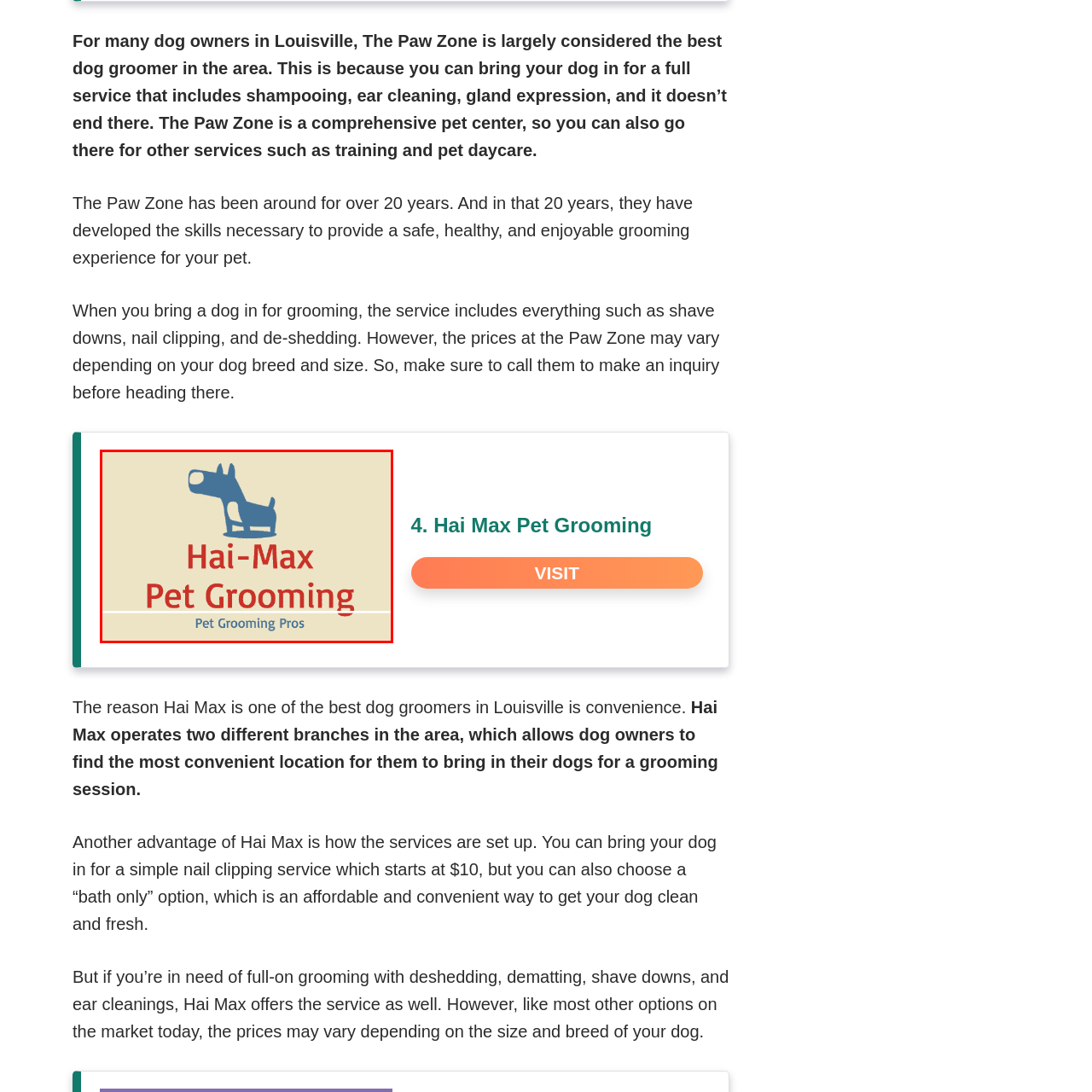What does the subtitle 'Pet Grooming Pros' suggest?
Pay attention to the segment of the image within the red bounding box and offer a detailed answer to the question.

The caption states that the subtitle 'Pet Grooming Pros' reinforces their professionalism and dedication to high-quality grooming services, implying that Hai-Max Pet Grooming is a reliable and expert service provider in the pet care industry.